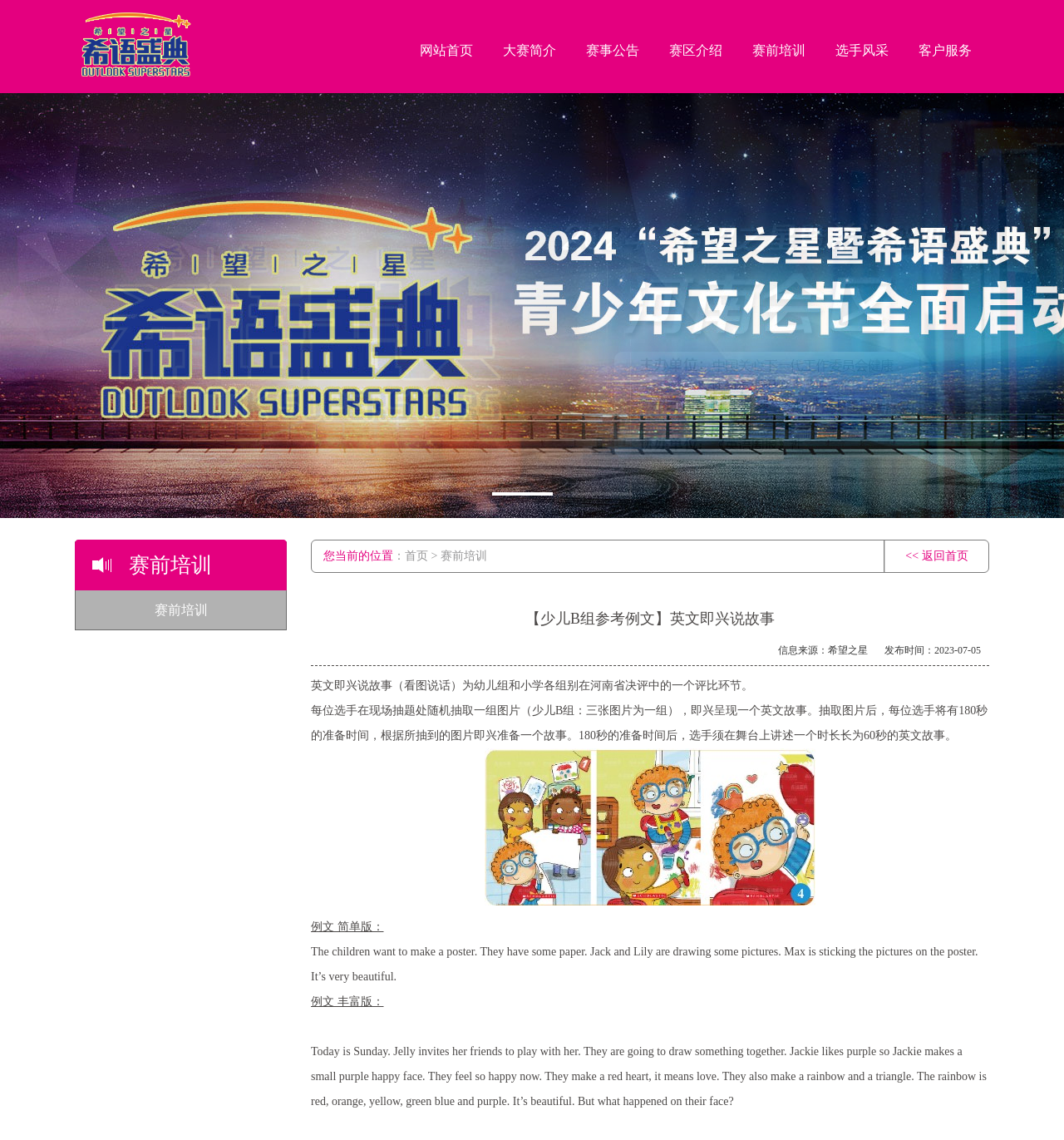Answer the question with a single word or phrase: 
What is the time limit for preparing a story?

180 seconds